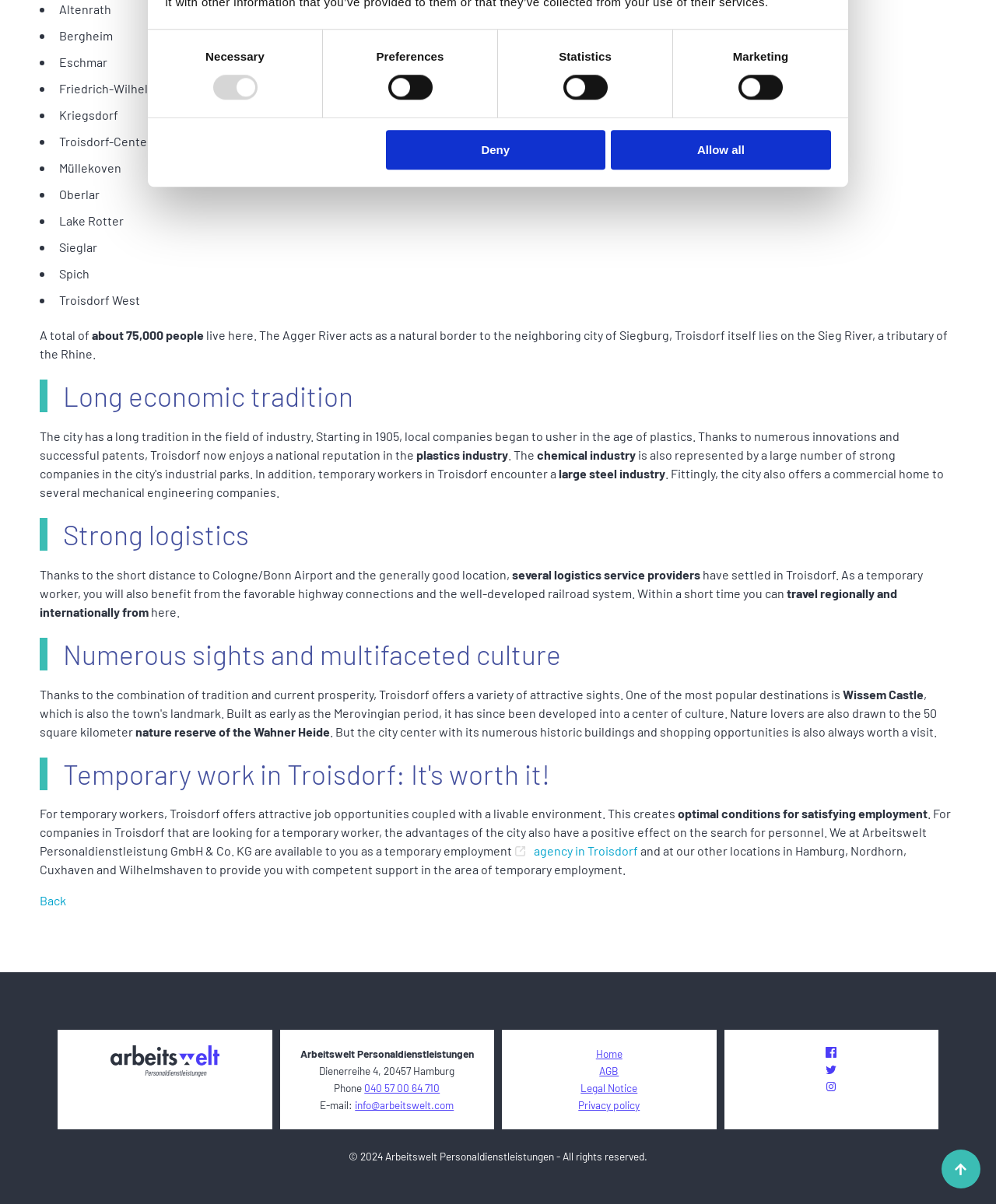Locate the UI element described by Scroll to top in the provided webpage screenshot. Return the bounding box coordinates in the format (top-left x, top-left y, bottom-right x, bottom-right y), ensuring all values are between 0 and 1.

[0.945, 0.955, 0.984, 0.987]